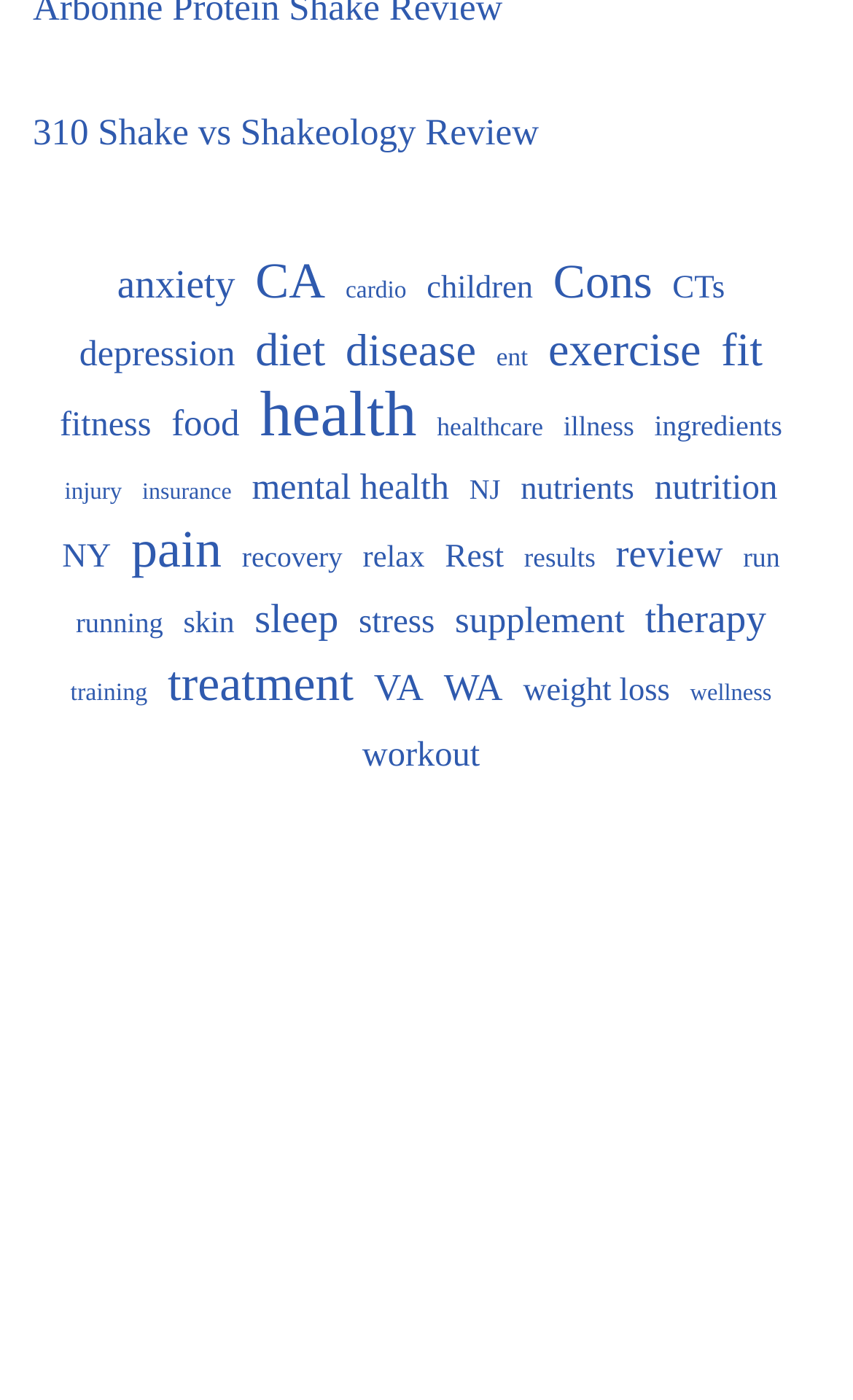What is the topic with the most items?
Based on the screenshot, provide a one-word or short-phrase response.

health